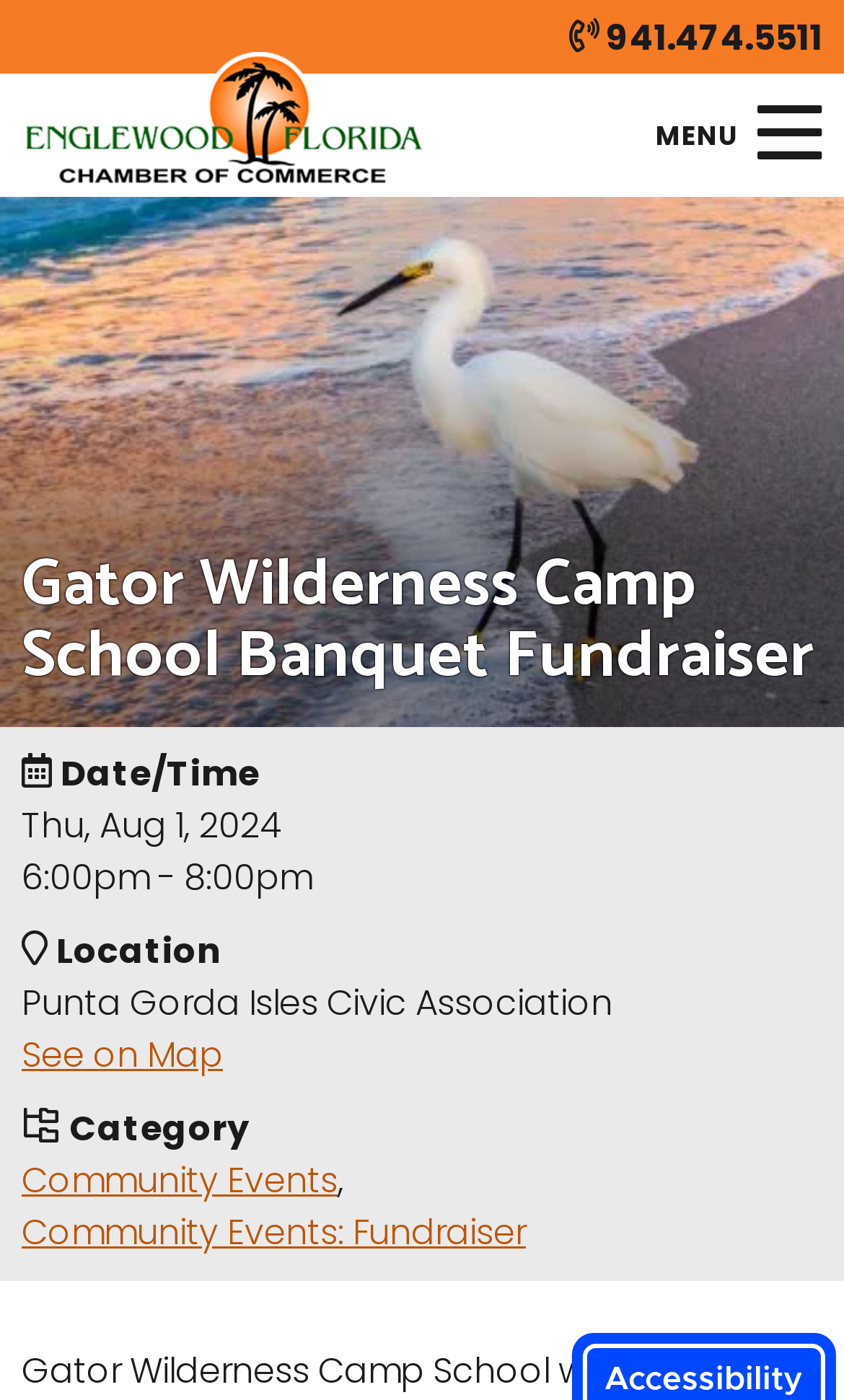Where is the banquet located?
Look at the screenshot and respond with a single word or phrase.

Punta Gorda Isles Civic Association